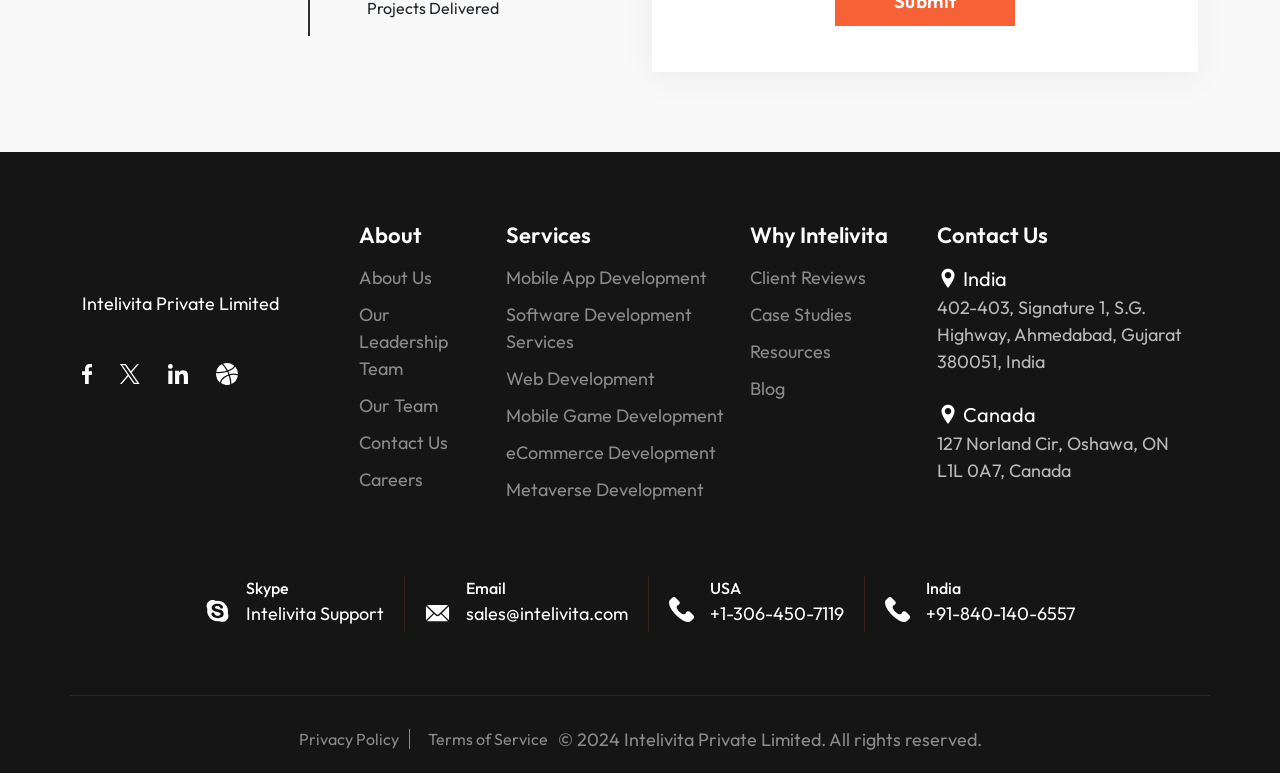Please mark the clickable region by giving the bounding box coordinates needed to complete this instruction: "View About Us".

[0.28, 0.341, 0.376, 0.376]